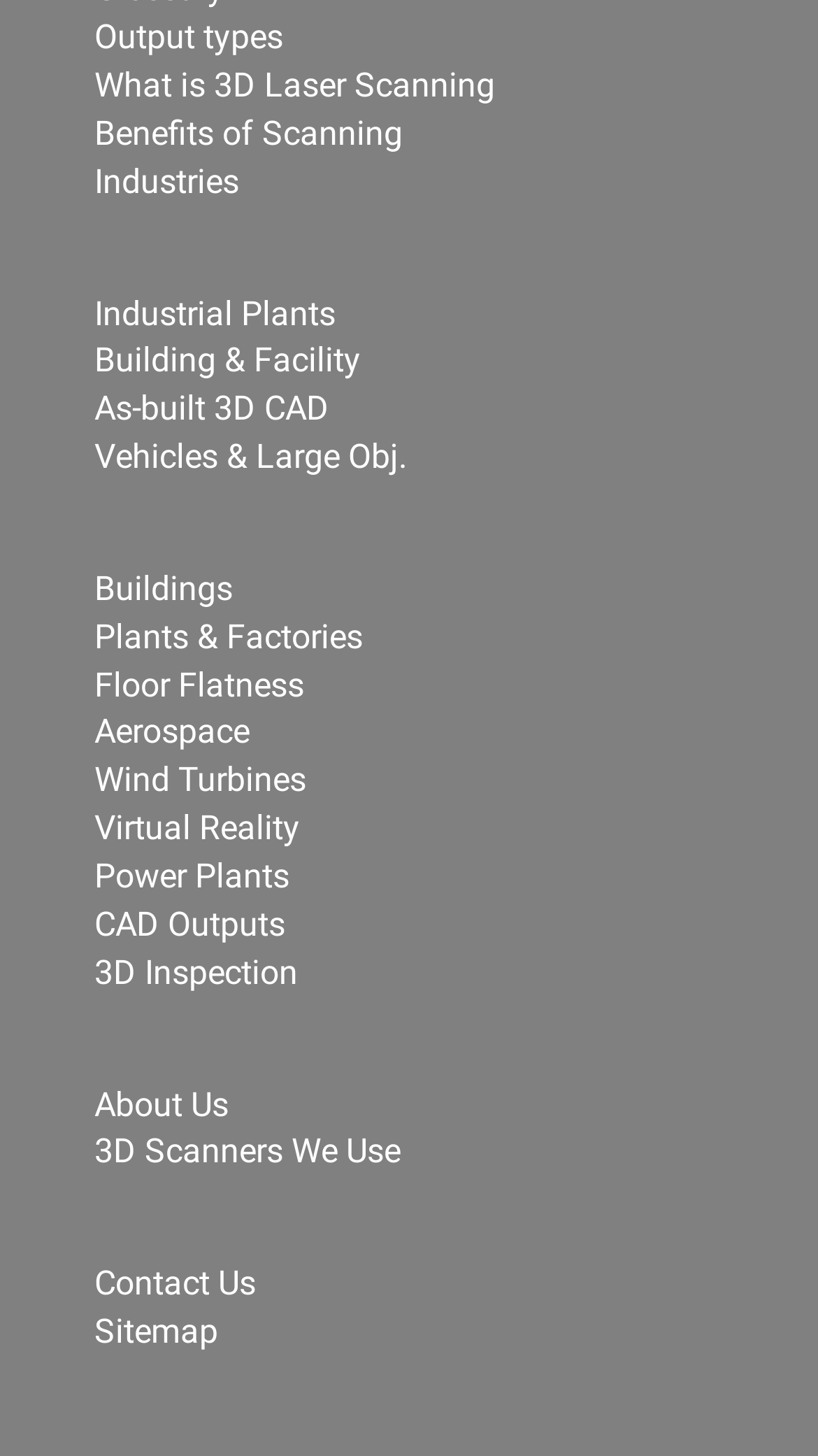Find the bounding box of the UI element described as: "Aerospace". The bounding box coordinates should be given as four float values between 0 and 1, i.e., [left, top, right, bottom].

[0.115, 0.489, 0.305, 0.517]